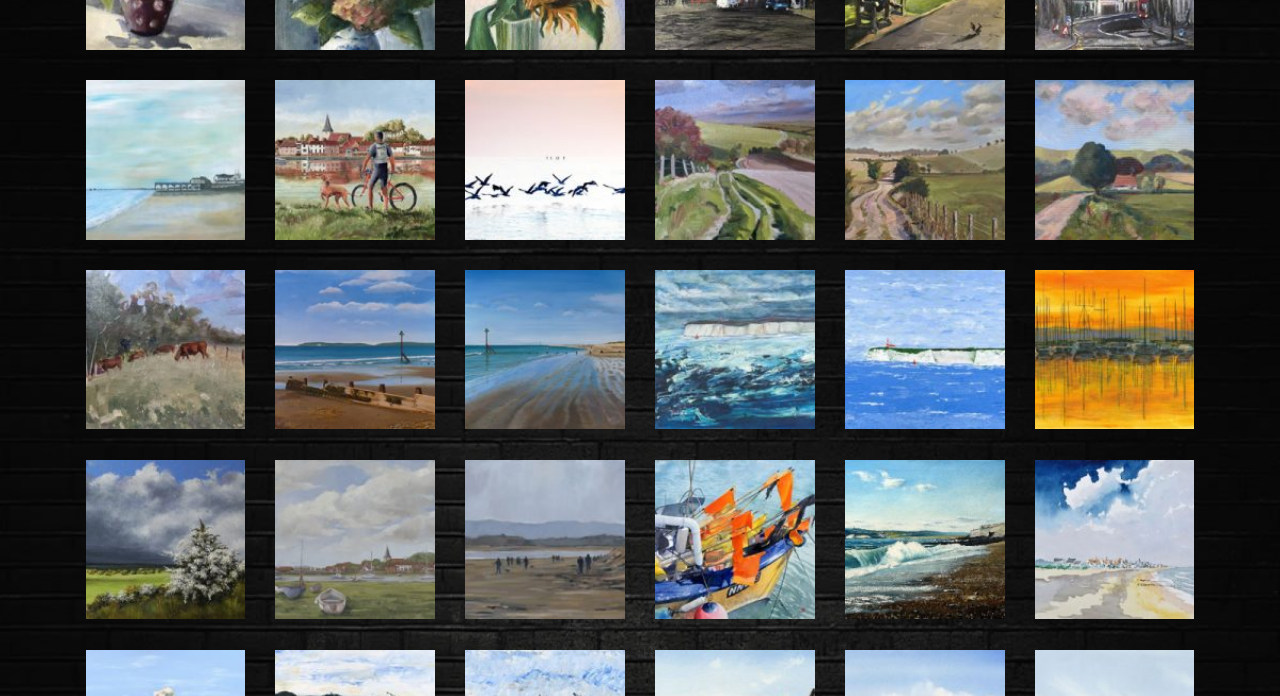What is the subject of the painting in the fifth image?
Based on the image content, provide your answer in one word or a short phrase.

Cows grazing in a field